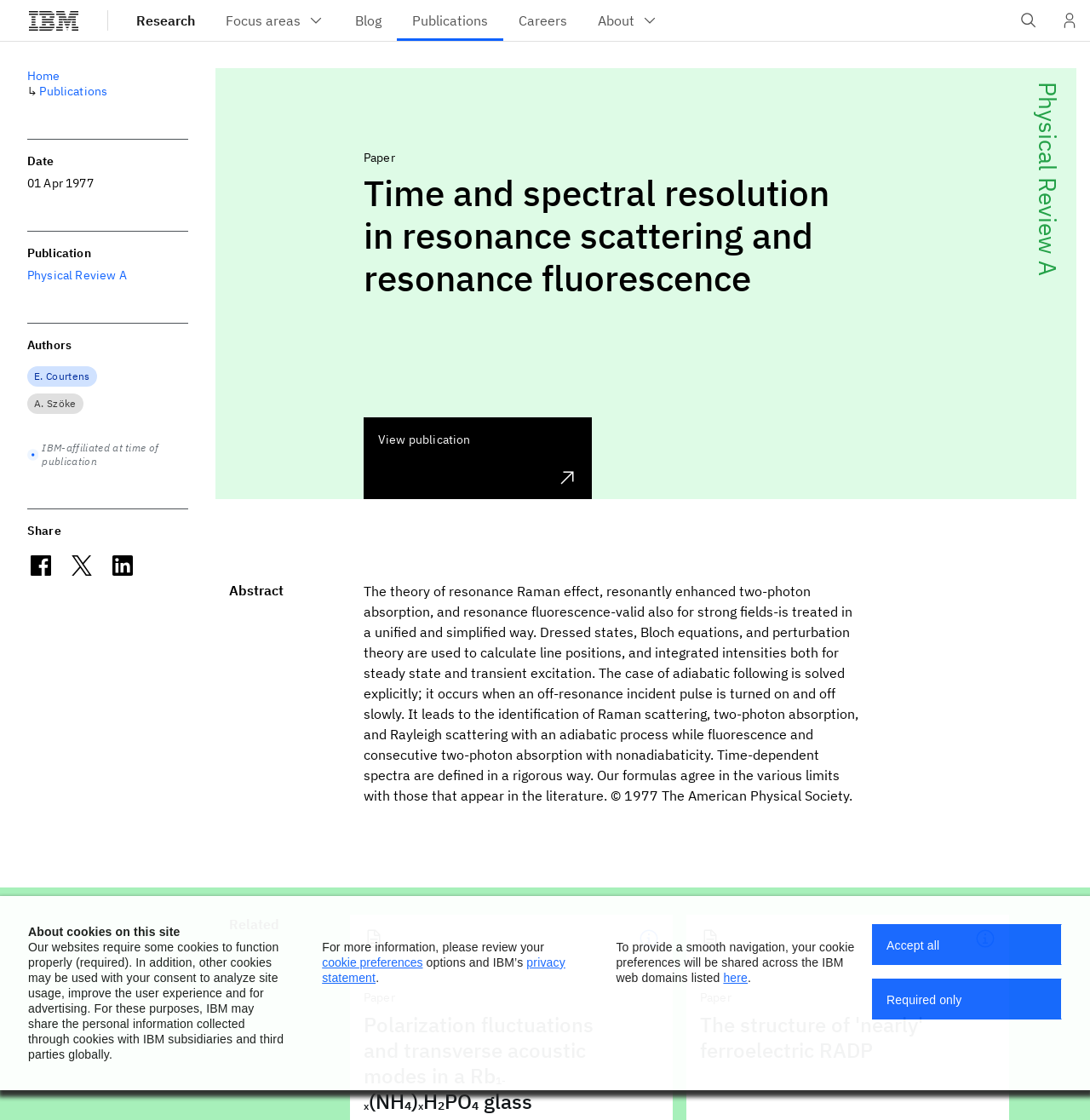What is the name of the publication?
Provide a thorough and detailed answer to the question.

I found the answer by looking at the heading 'Publication' and the link 'Physical Review A' below it, which indicates the name of the publication.